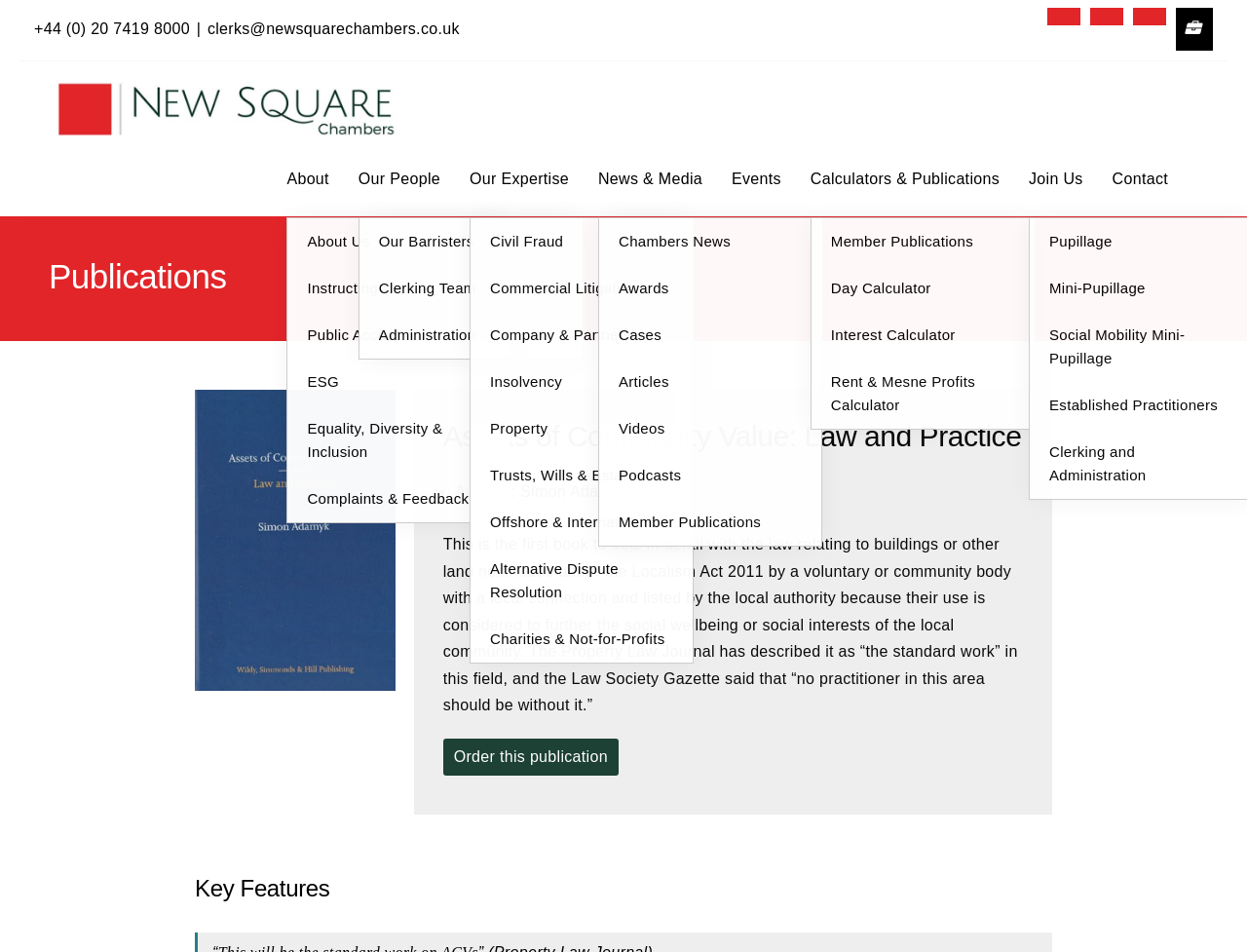Pinpoint the bounding box coordinates of the element to be clicked to execute the instruction: "Contact New Square Chambers".

[0.892, 0.179, 0.937, 0.196]